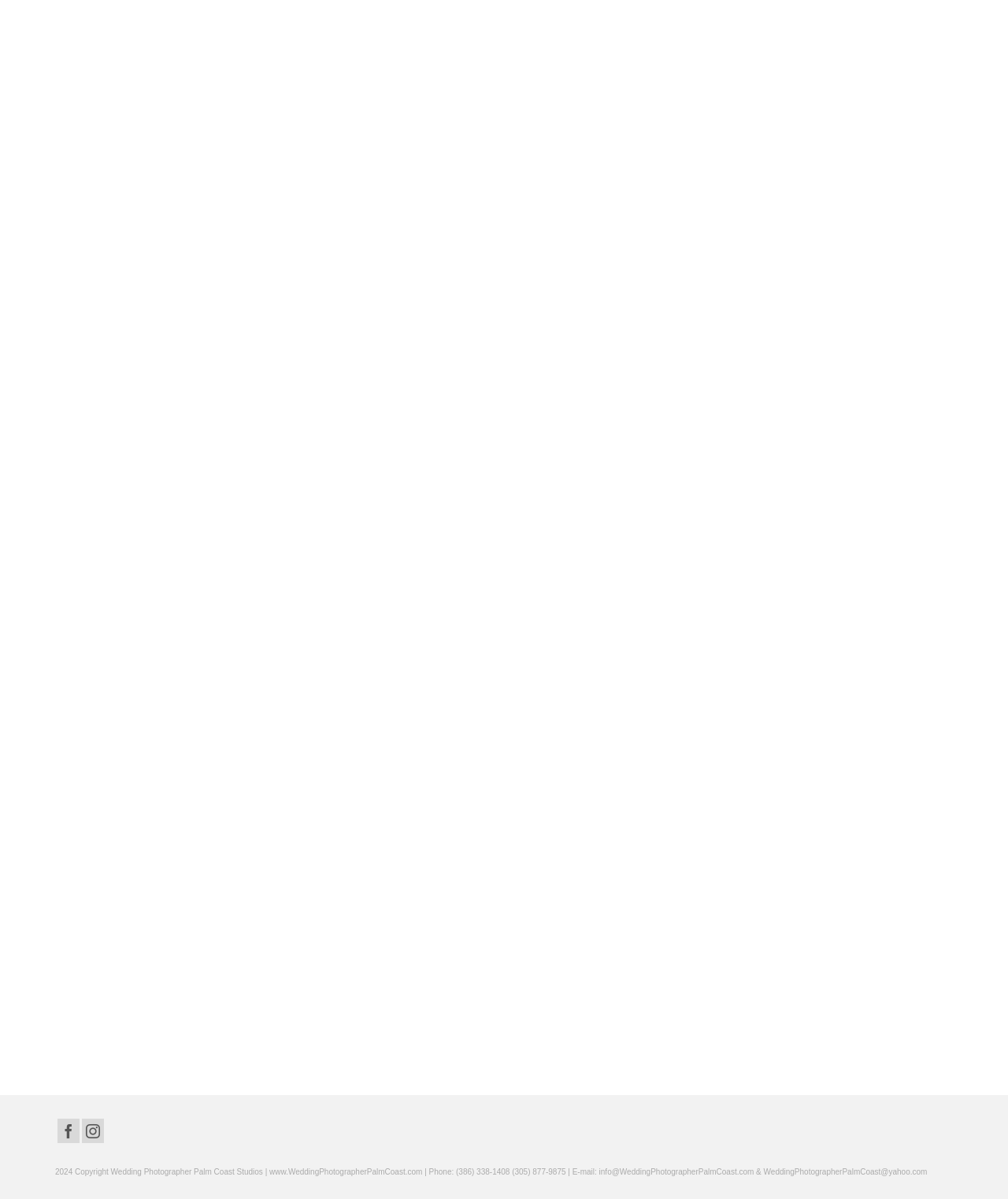What is the location of the photography studio?
Please answer the question as detailed as possible.

Based on the webpage content, I found that the photography studio is located in Florida, which is mentioned in the text 'Love Story photography in Marineland Beach Our engagement photo sessions, Love Story photography and couple portraits in Marineland Beach Florida are fun!'.